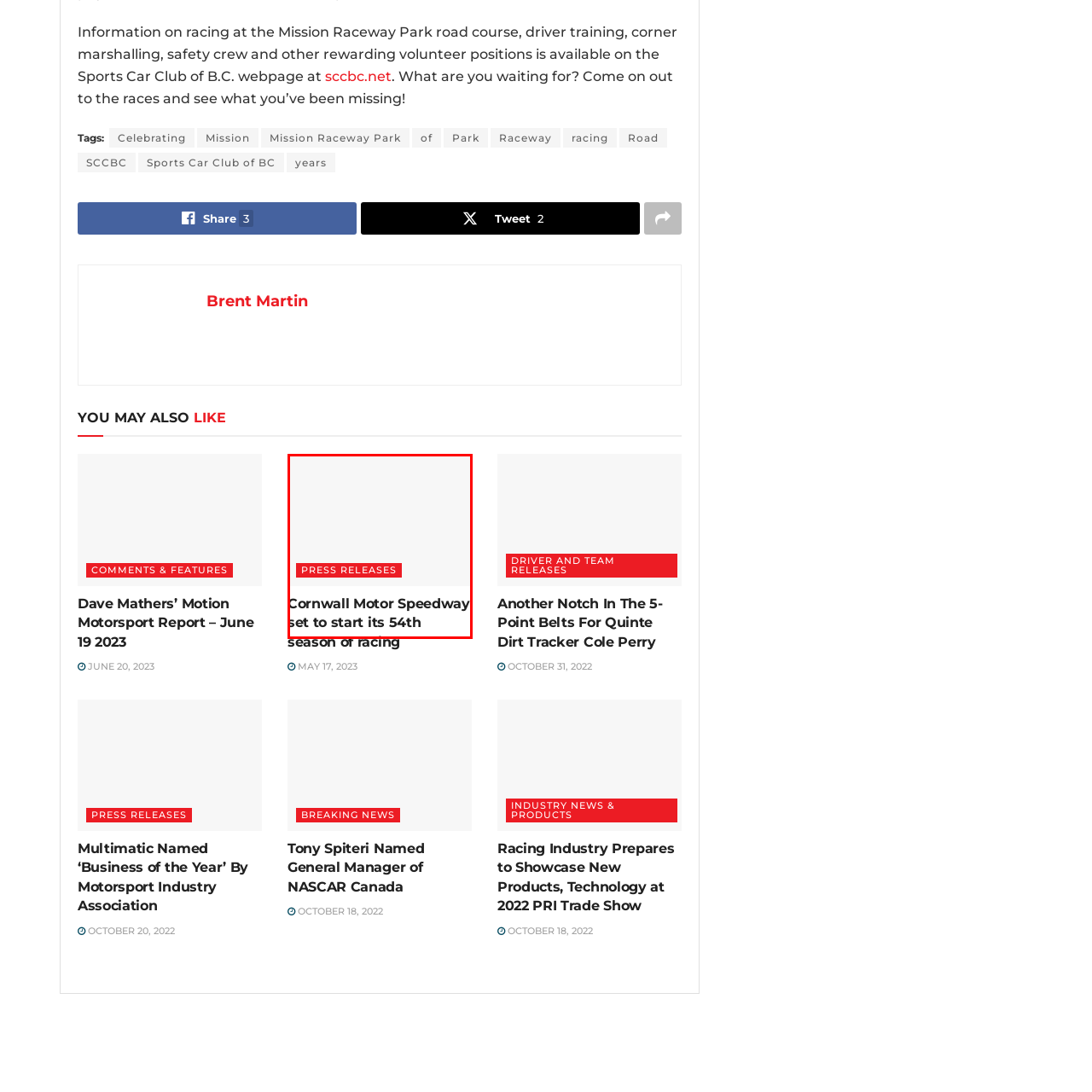Inspect the image bordered in red and answer the following question in detail, drawing on the visual content observed in the image:
What is the significance of the 54th season milestone?

The caption emphasizes the significance of the 54th season milestone, highlighting the Cornwall Motor Speedway's long-standing presence in the motorsport community, implying that the speedway has a rich history and has been a prominent fixture in the community for many years.